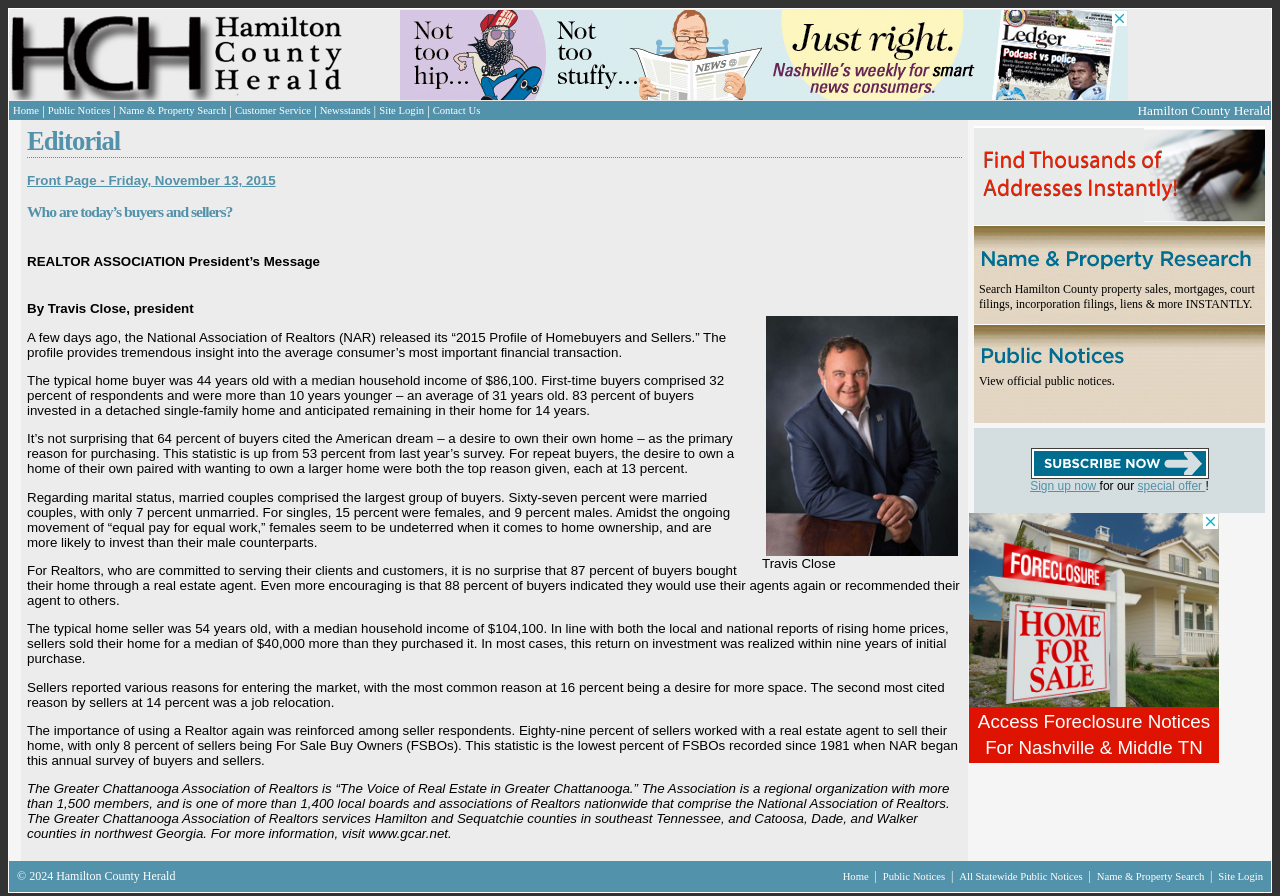Please identify the bounding box coordinates of the clickable region that I should interact with to perform the following instruction: "Click Send Message". The coordinates should be expressed as four float numbers between 0 and 1, i.e., [left, top, right, bottom].

None